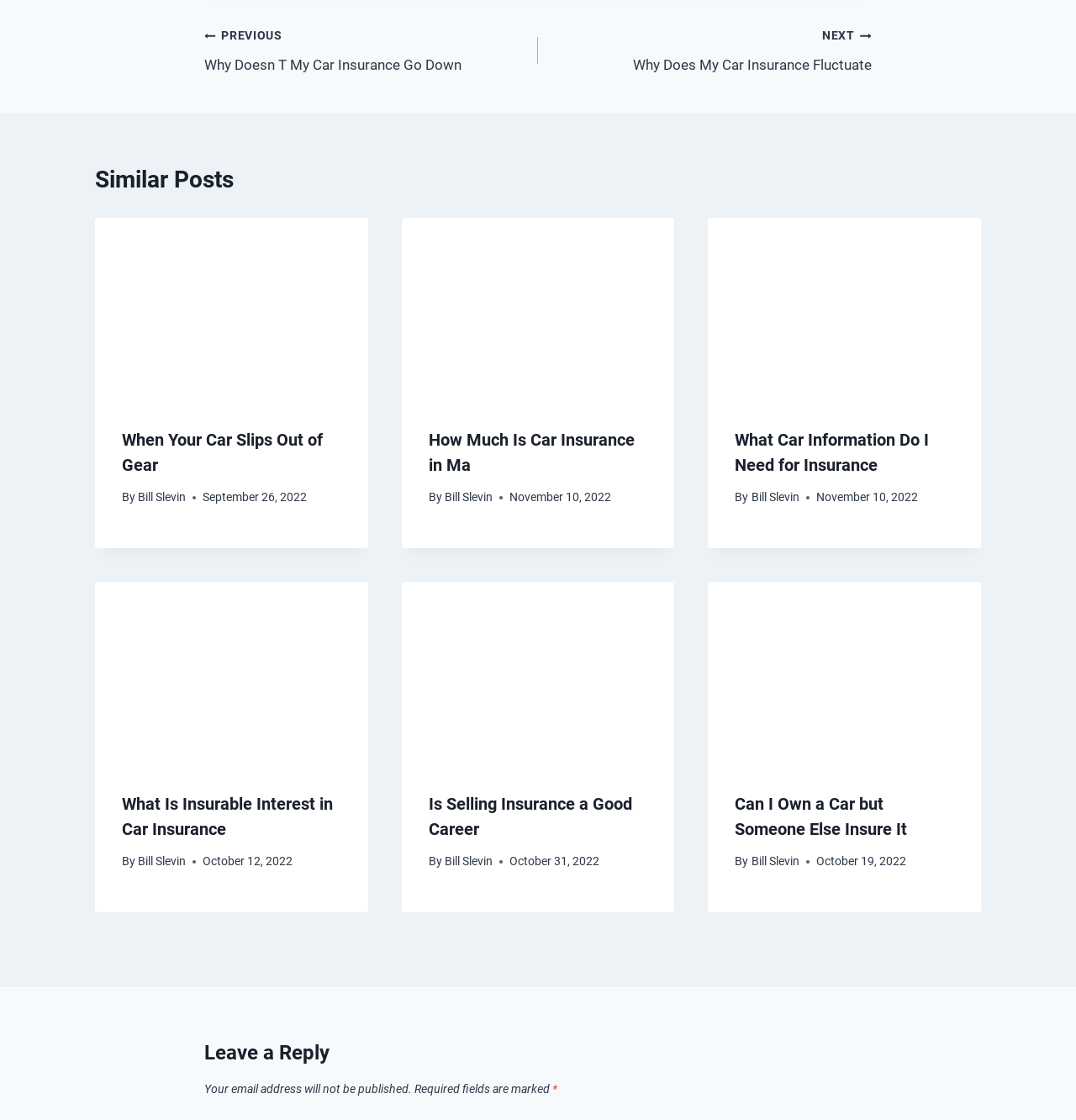Please give the bounding box coordinates of the area that should be clicked to fulfill the following instruction: "click on the 'Leave a Reply' heading". The coordinates should be in the format of four float numbers from 0 to 1, i.e., [left, top, right, bottom].

[0.19, 0.926, 0.81, 0.953]